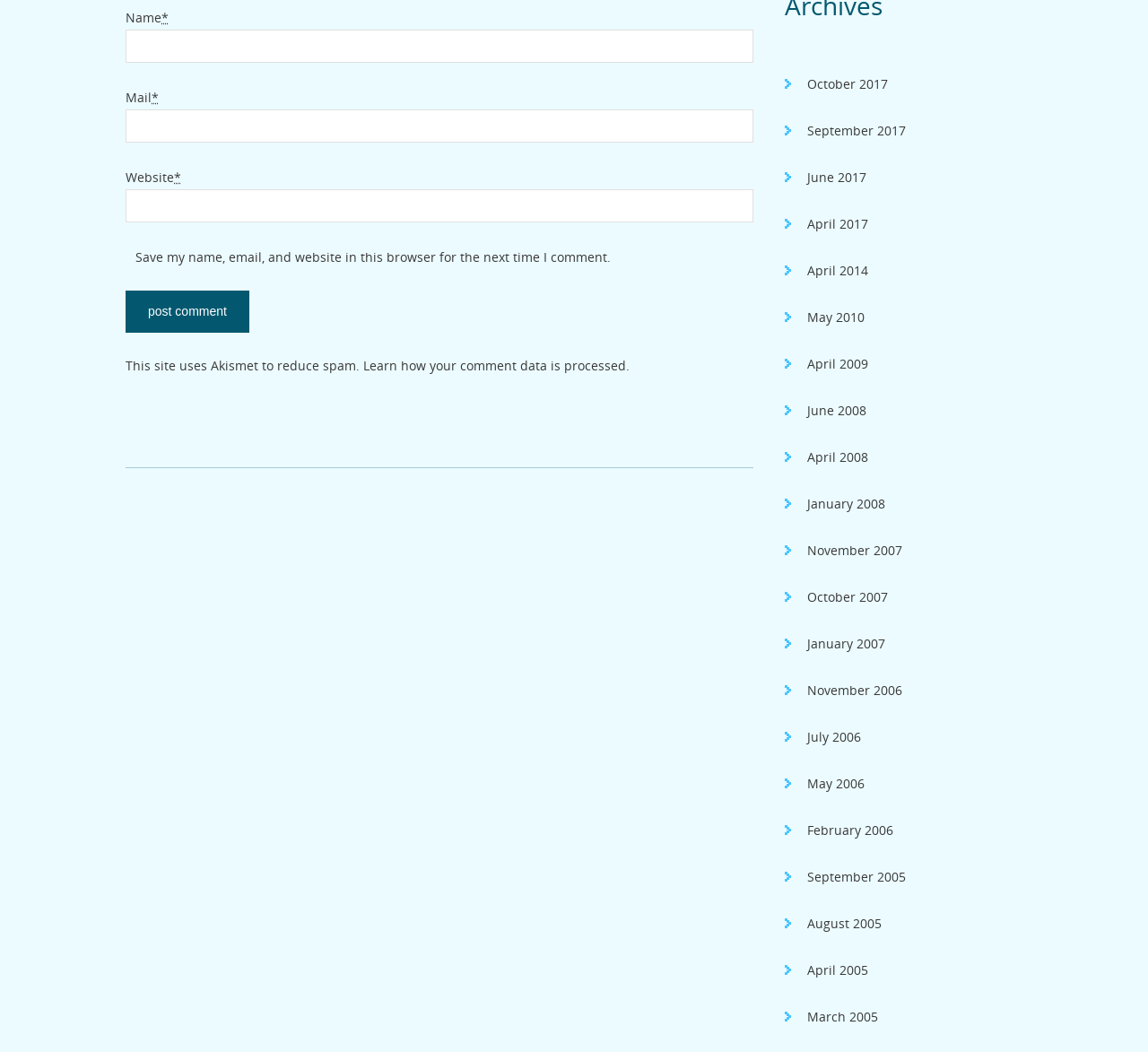Identify the bounding box coordinates of the clickable region required to complete the instruction: "Enter your website". The coordinates should be given as four float numbers within the range of 0 and 1, i.e., [left, top, right, bottom].

[0.109, 0.18, 0.656, 0.212]